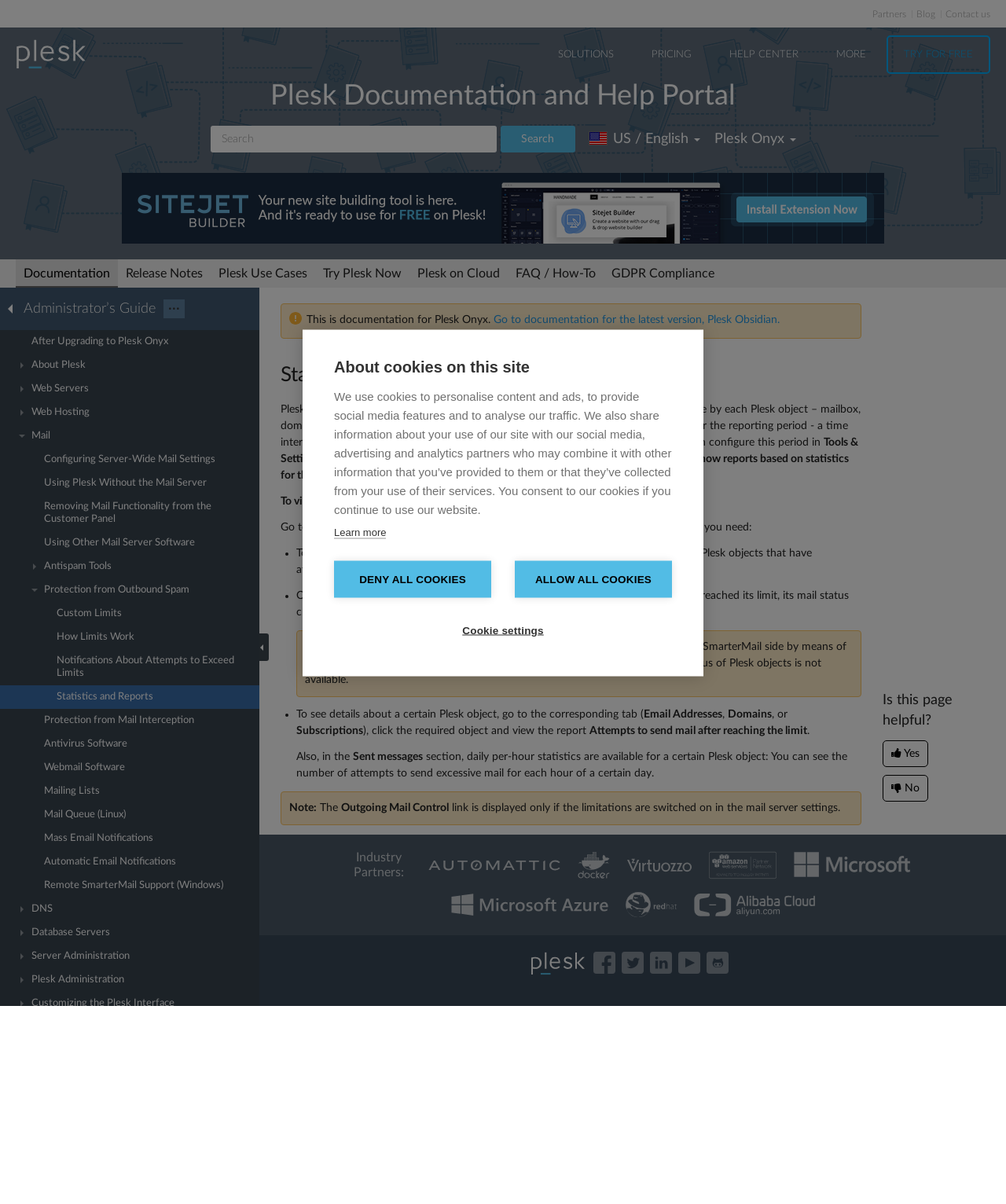Please identify the bounding box coordinates of the element that needs to be clicked to execute the following command: "Click the 'Add a comment' button". Provide the bounding box using four float numbers between 0 and 1, formatted as [left, top, right, bottom].

None